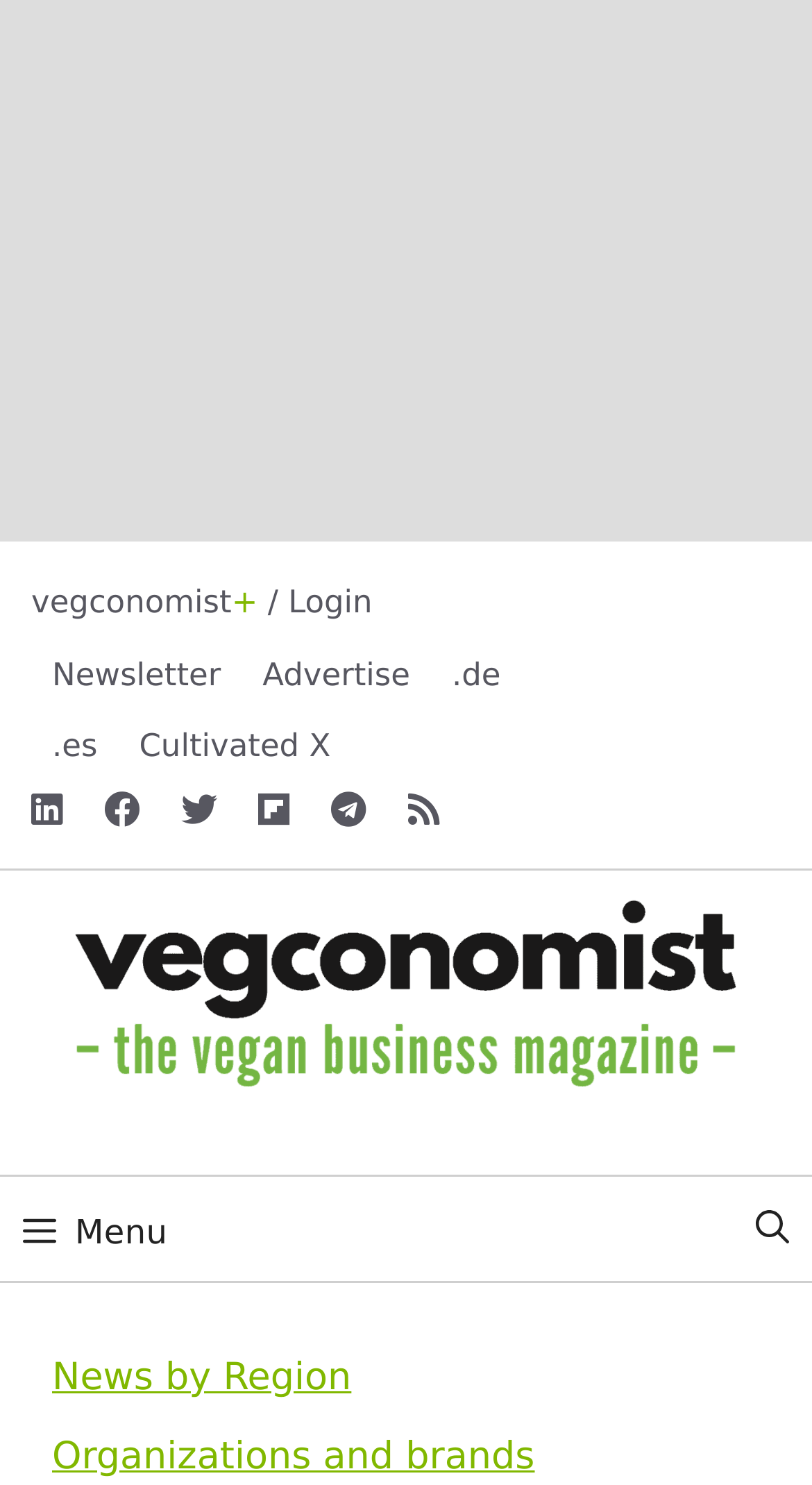How many social media links are there?
Provide a short answer using one word or a brief phrase based on the image.

5